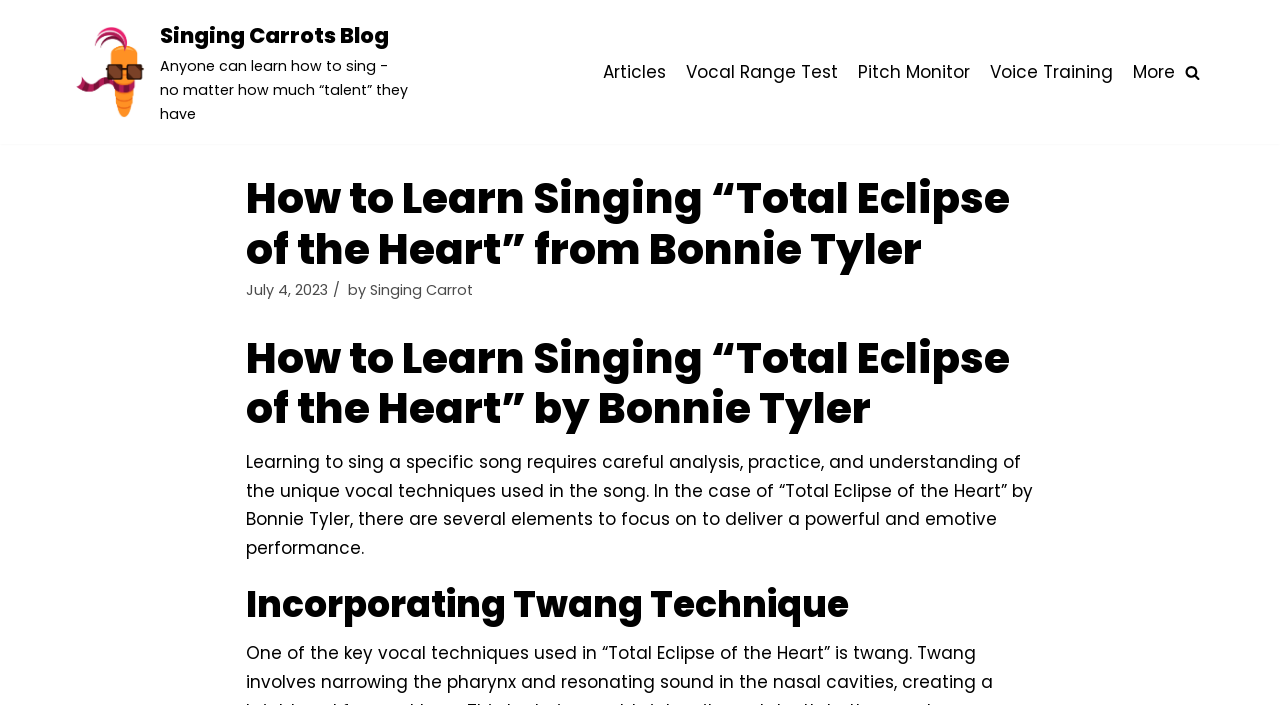Kindly determine the bounding box coordinates of the area that needs to be clicked to fulfill this instruction: "Check the 'Vocal Range Test' link".

[0.536, 0.083, 0.655, 0.122]